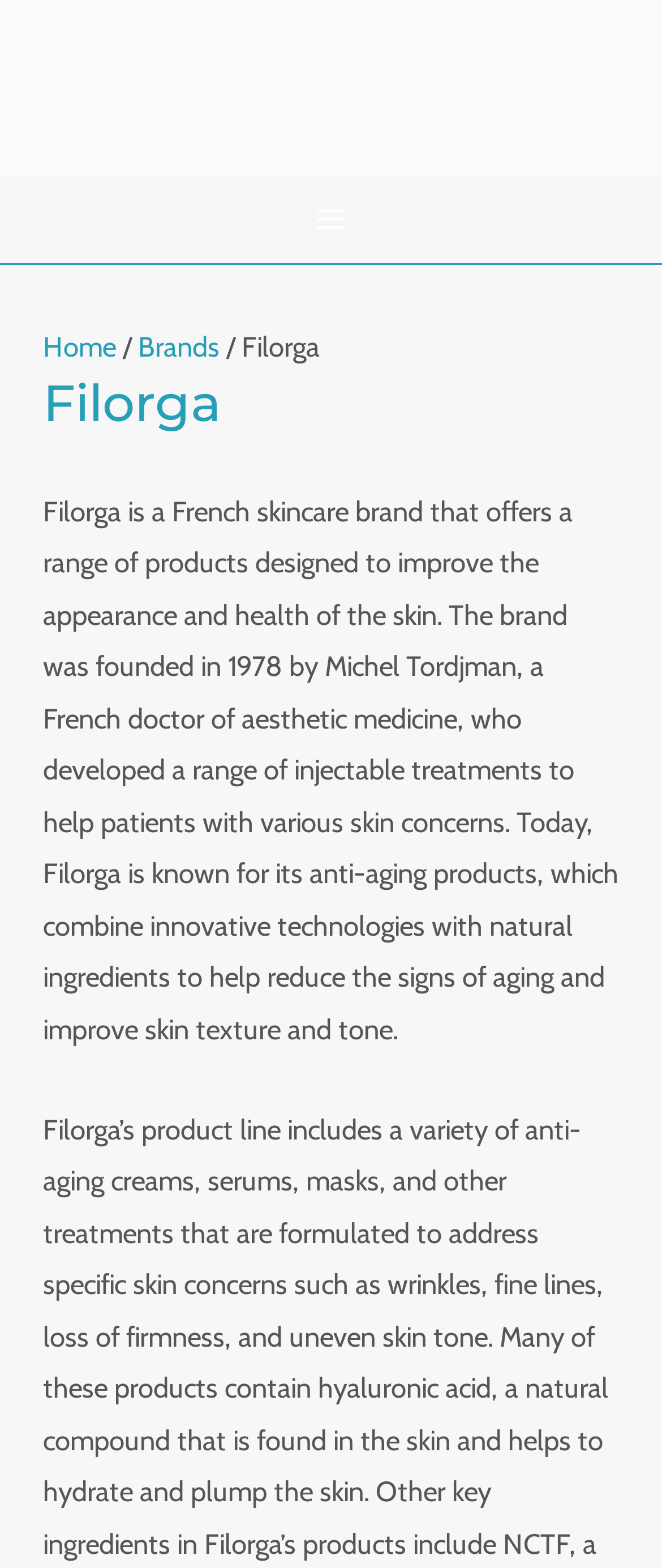Can you look at the image and give a comprehensive answer to the question:
What is the brand name of the skincare products?

The brand name can be found in the breadcrumb navigation section, where it is written as 'Filorga' and also in the heading element that says 'Filorga'.